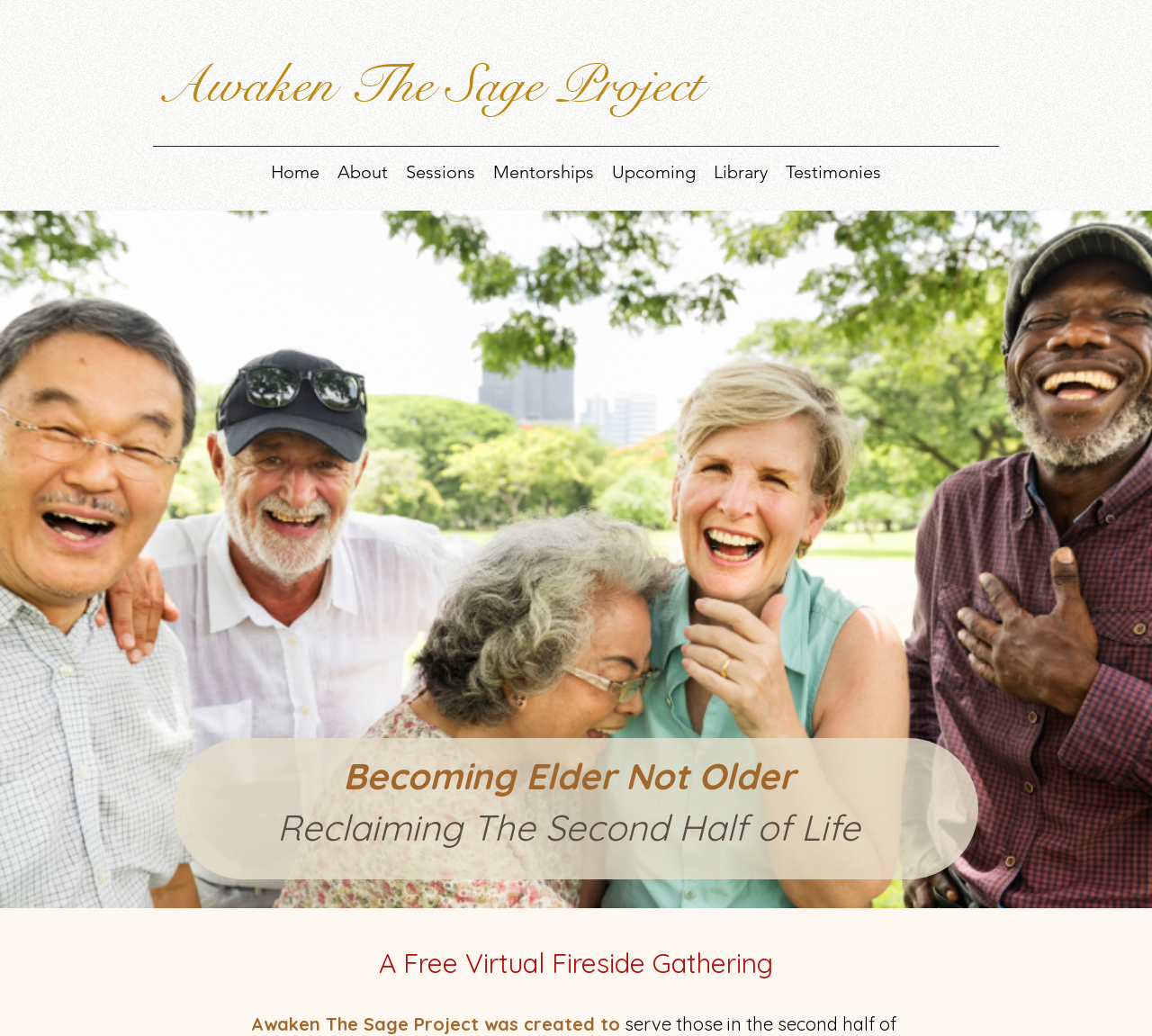Provide the bounding box coordinates for the UI element described in this sentence: "Mentorships". The coordinates should be four float values between 0 and 1, i.e., [left, top, right, bottom].

[0.42, 0.151, 0.523, 0.177]